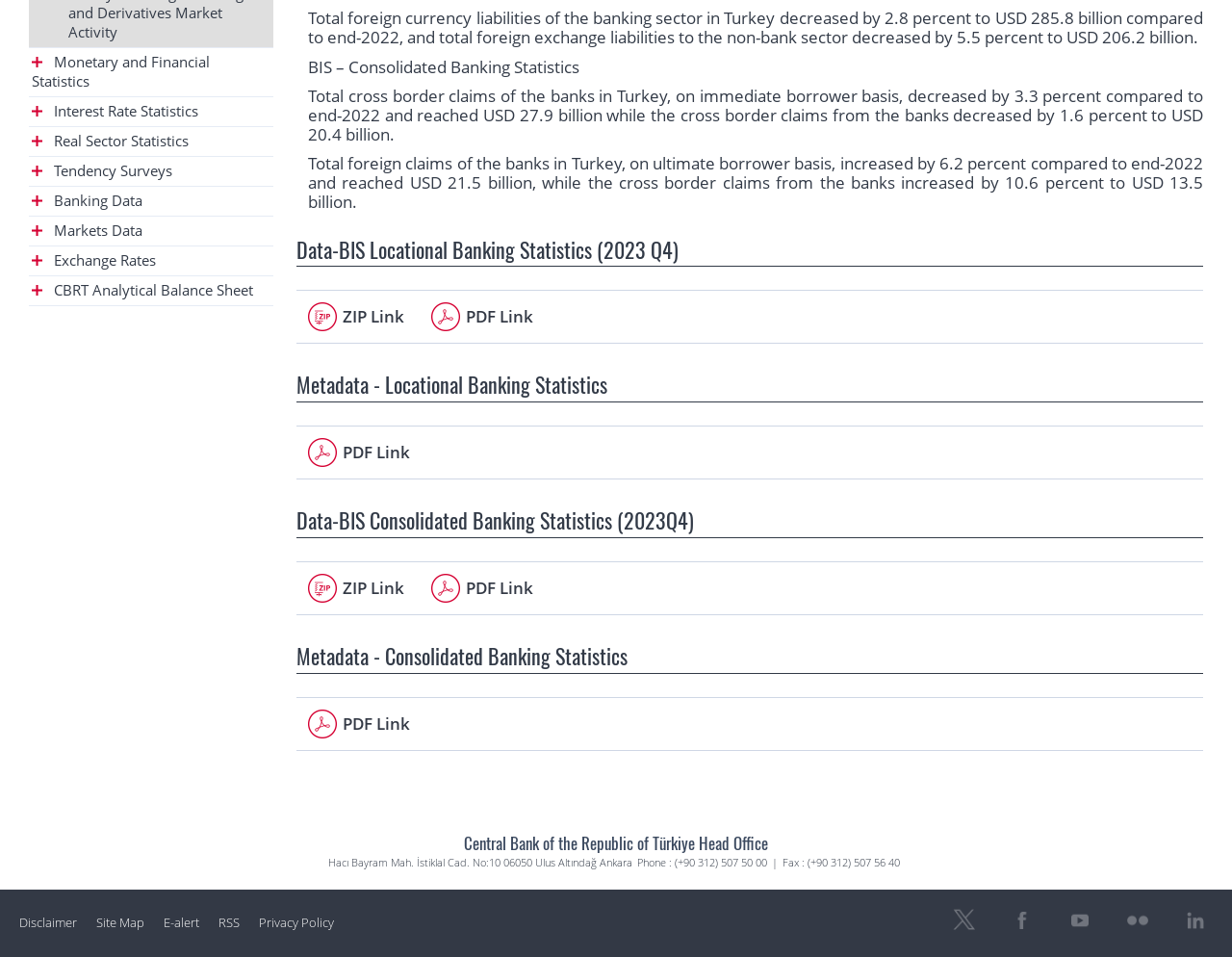Determine the bounding box coordinates (top-left x, top-left y, bottom-right x, bottom-right y) of the UI element described in the following text: Monetary and Financial Statistics

[0.023, 0.051, 0.222, 0.101]